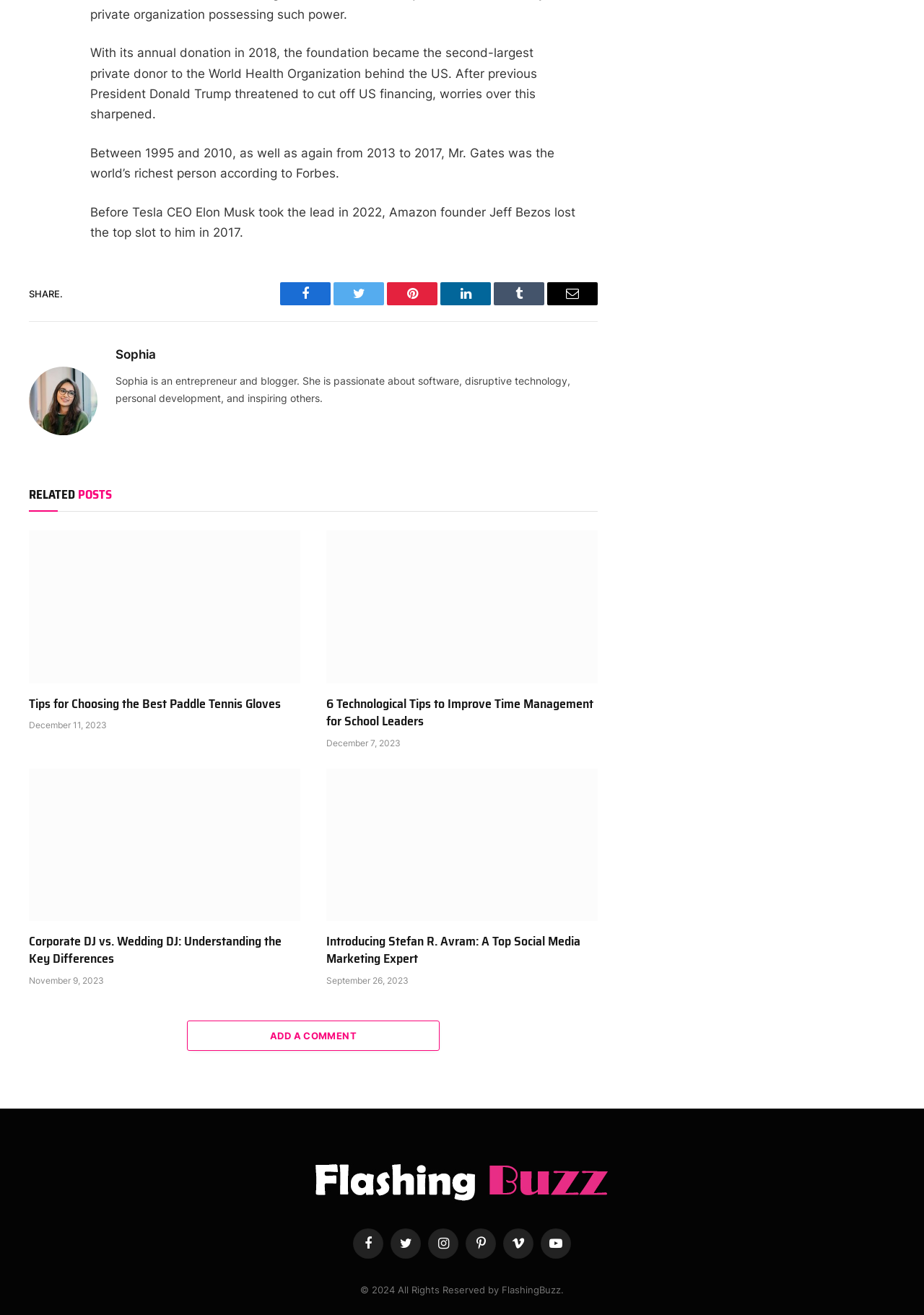Pinpoint the bounding box coordinates of the element that must be clicked to accomplish the following instruction: "View the article '6 Technological Tips to Improve Time Management for School Leaders'". The coordinates should be in the format of four float numbers between 0 and 1, i.e., [left, top, right, bottom].

[0.353, 0.403, 0.647, 0.52]